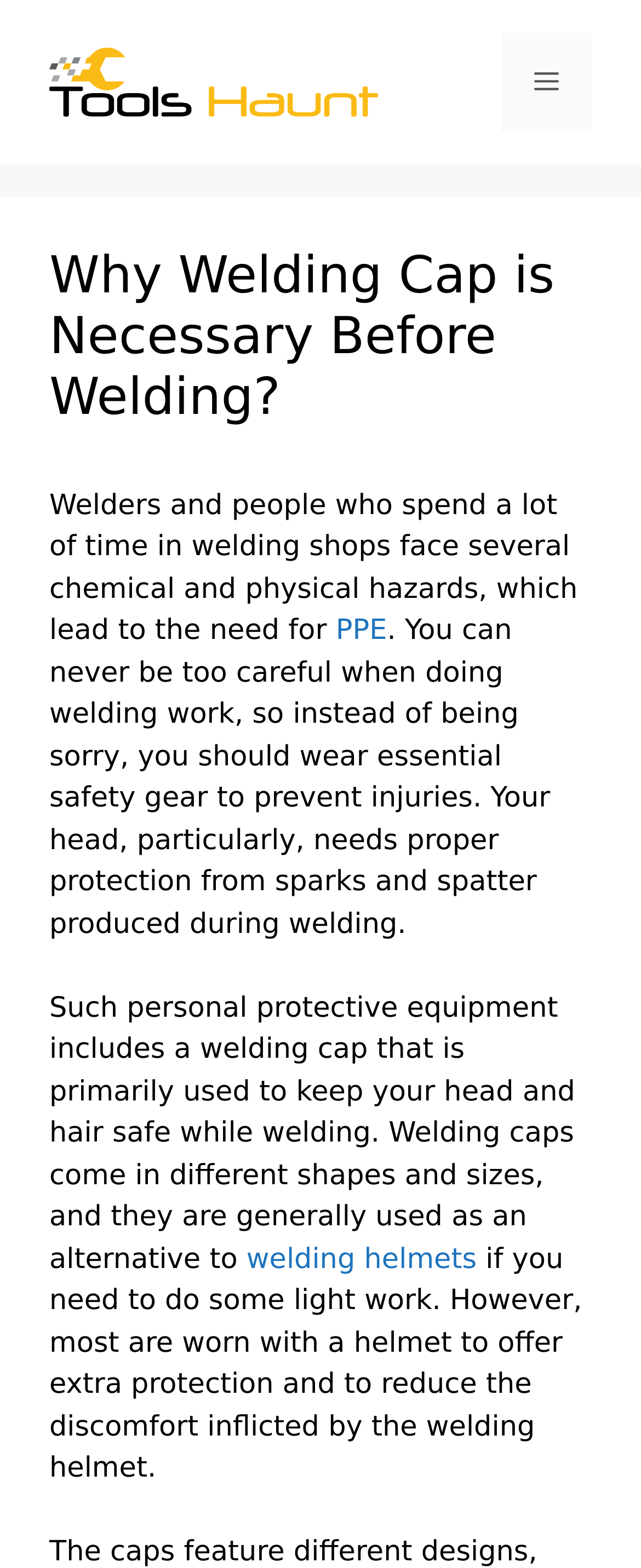Answer the following query with a single word or phrase:
What is the importance of wearing safety gear during welding?

Prevent injuries